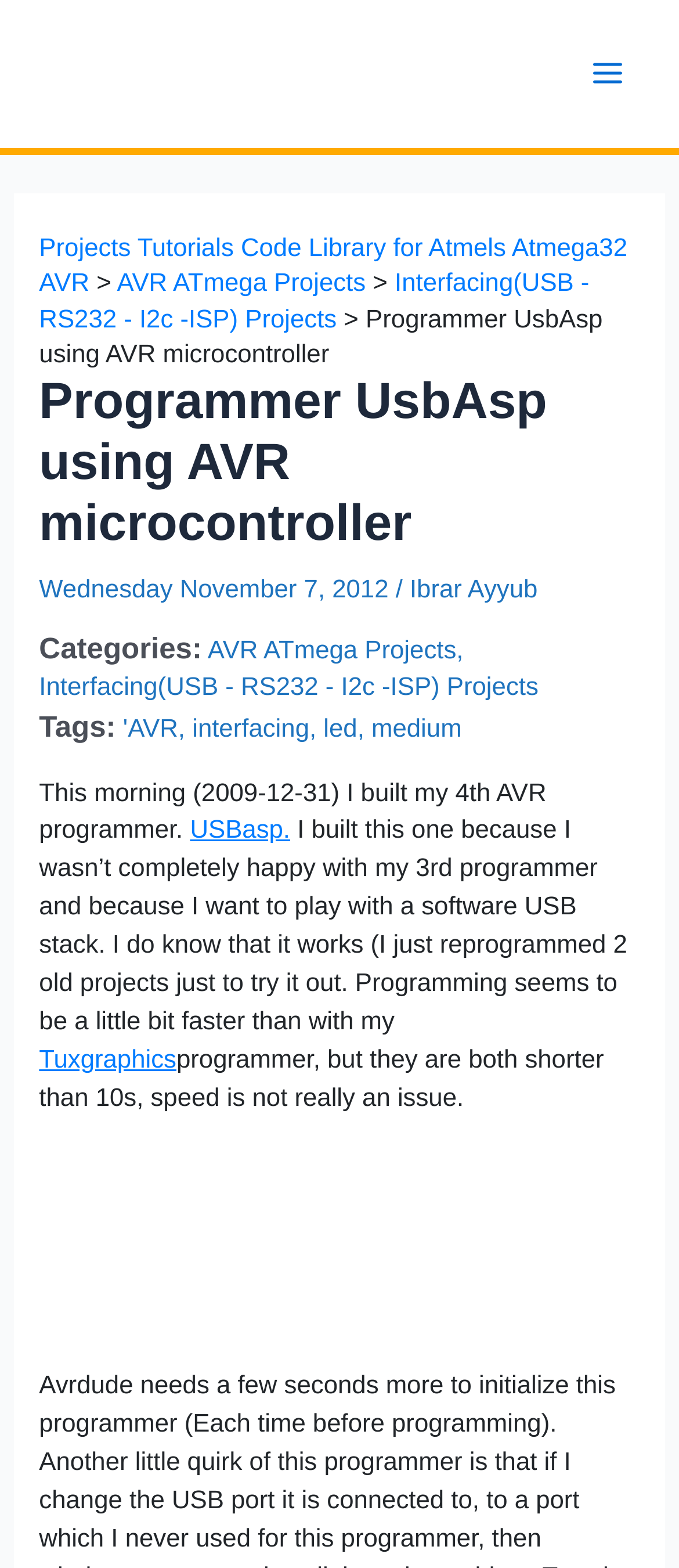Bounding box coordinates should be in the format (top-left x, top-left y, bottom-right x, bottom-right y) and all values should be floating point numbers between 0 and 1. Determine the bounding box coordinate for the UI element described as: AVR ATmega Projects

[0.306, 0.406, 0.672, 0.424]